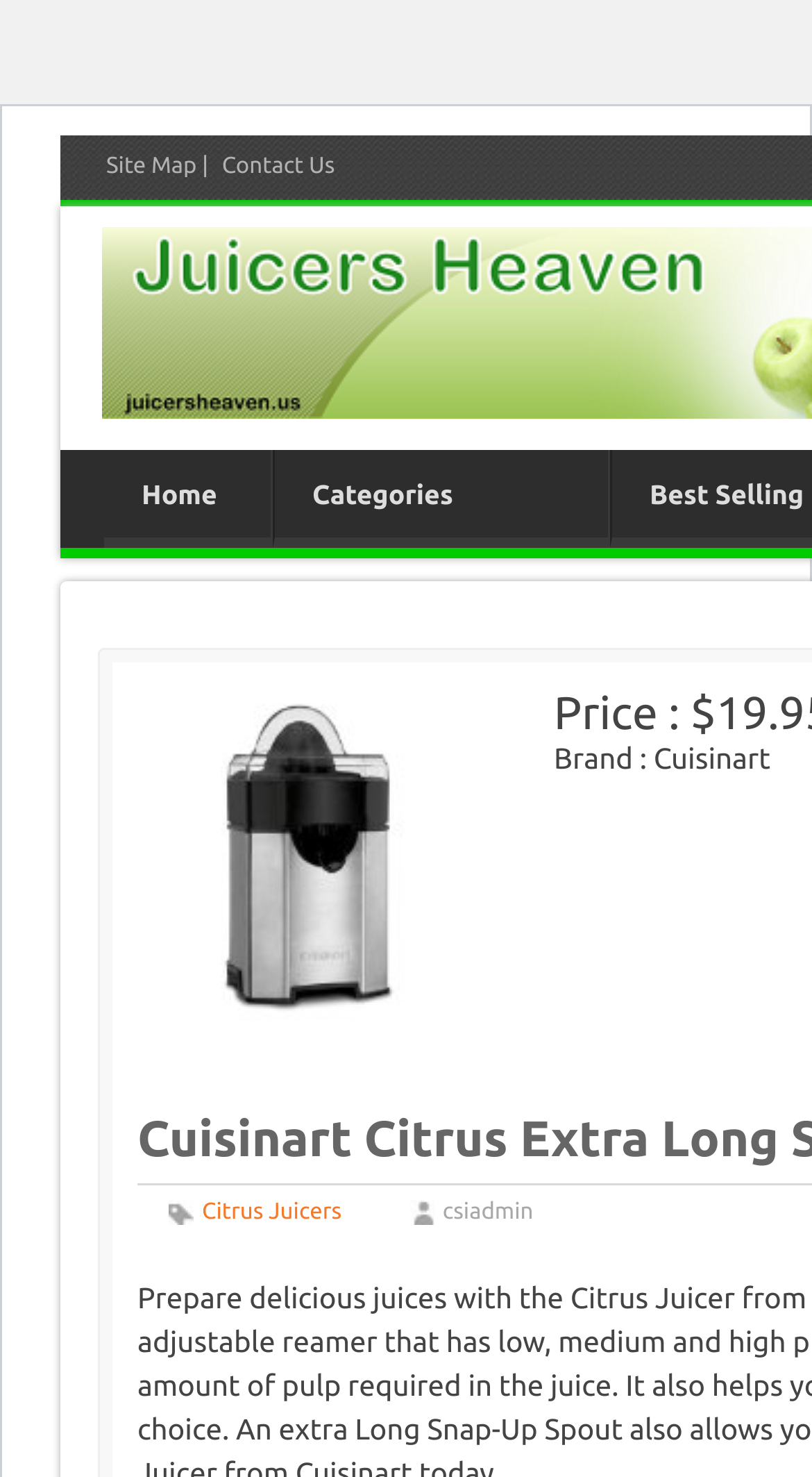Respond to the question below with a concise word or phrase:
What is the name of the administrator of this website?

csiadmin